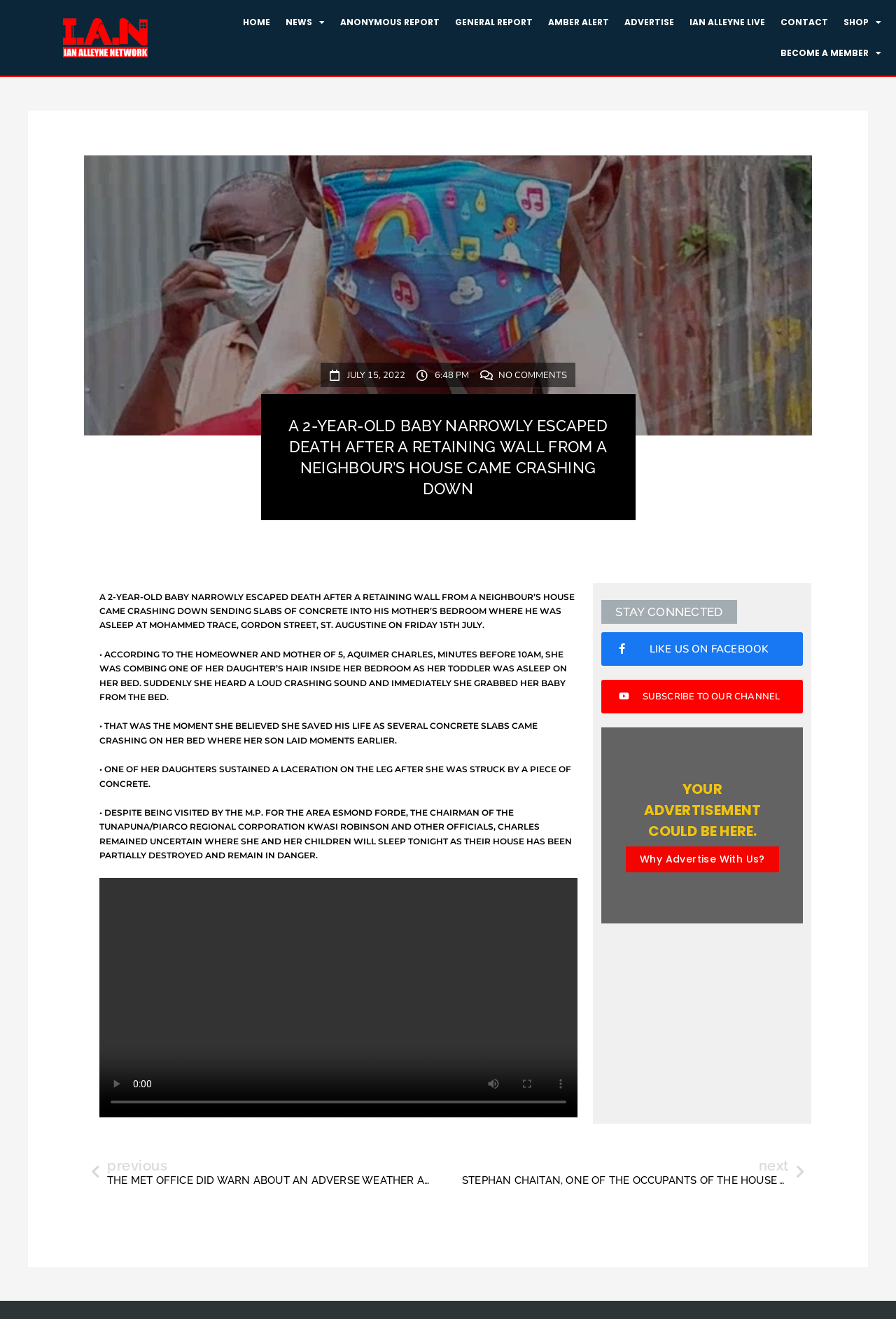Your task is to extract the text of the main heading from the webpage.

A 2-YEAR-OLD BABY NARROWLY ESCAPED DEATH AFTER A RETAINING WALL FROM A NEIGHBOUR’S HOUSE CAME CRASHING DOWN